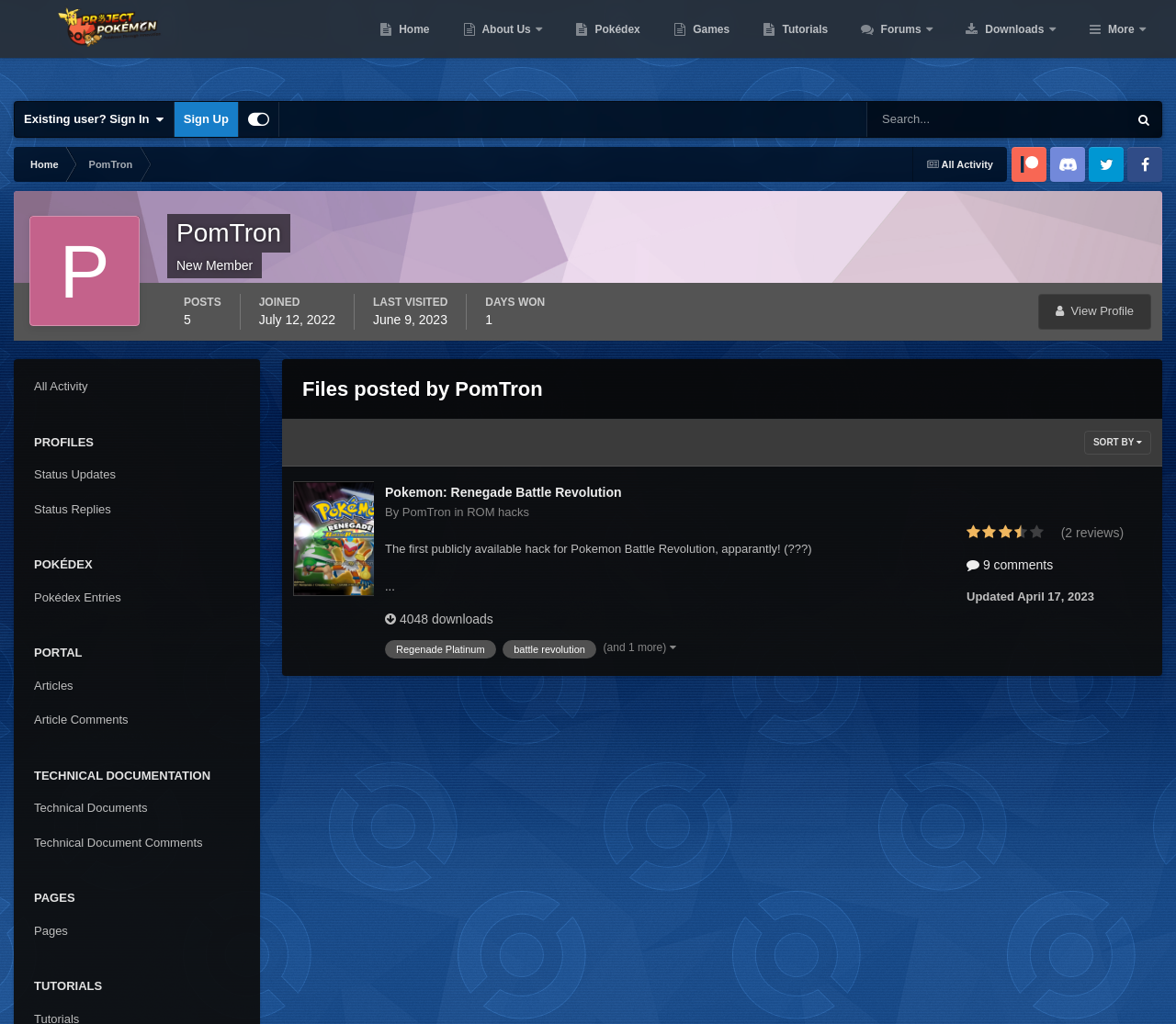Determine the bounding box coordinates of the clickable region to carry out the instruction: "Sign In".

[0.012, 0.1, 0.147, 0.134]